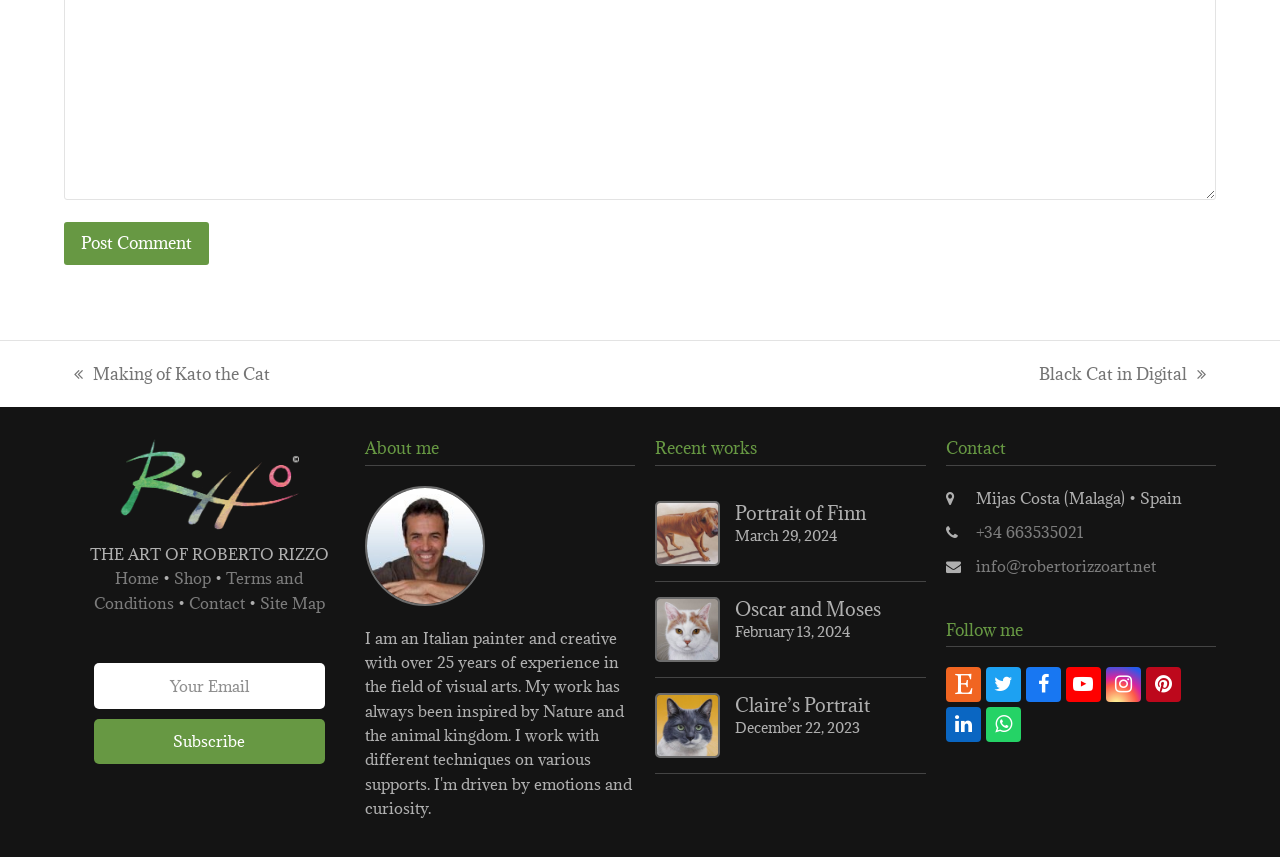Identify the bounding box coordinates of the clickable region necessary to fulfill the following instruction: "Subscribe to the newsletter". The bounding box coordinates should be four float numbers between 0 and 1, i.e., [left, top, right, bottom].

[0.073, 0.839, 0.254, 0.891]